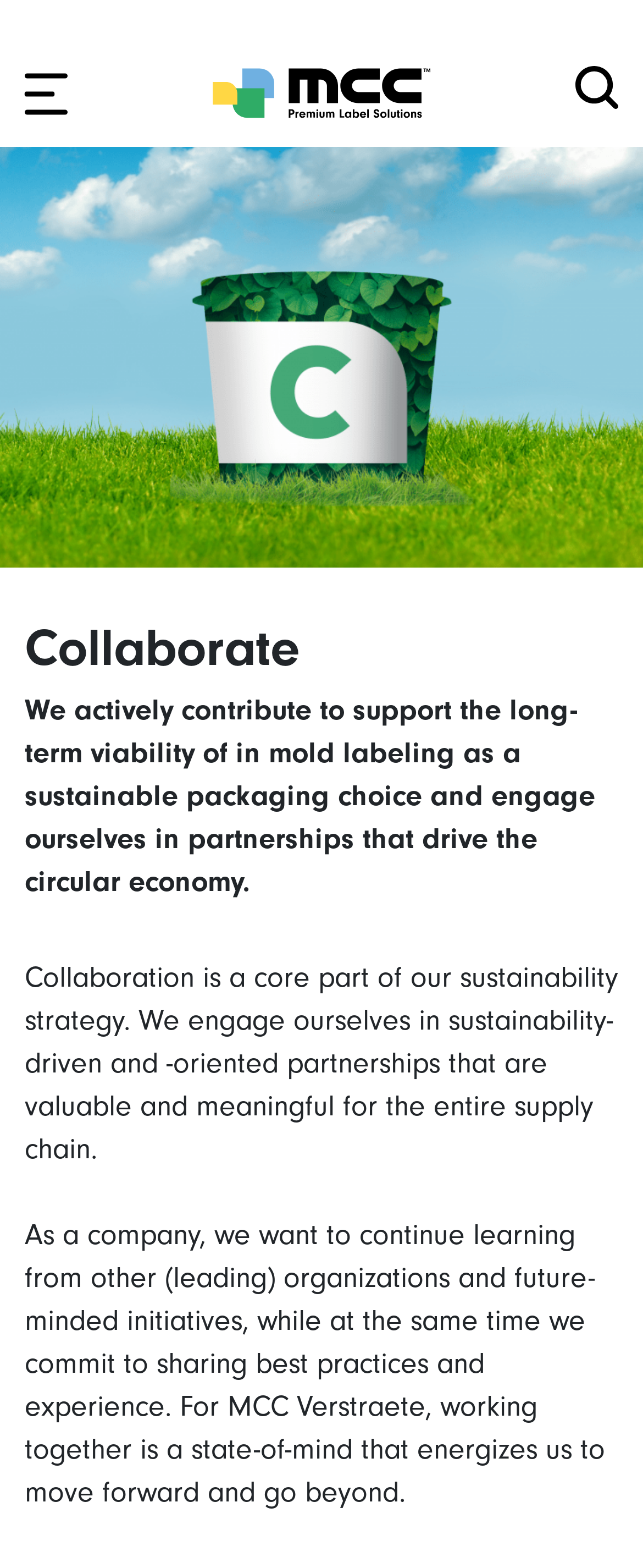Provide a thorough description of the webpage you see.

The webpage is about MCC Verstraete, a company that collaborates with others to support sustainable packaging choices and drive the circular economy. At the top left, there is a "Skip to main content" link, followed by a "Toggle menu" button and the company's logo, which is an image. To the right of the logo, there is a "Search" button with a magnifying glass icon.

Below the top navigation bar, there is a section with several links, including "What is IML", "Our offering", "Solutions", "Label Upgrades", "Services", "Knowledge center", "Sustainability", "Markets", "Success stories", "Careers", and "About". These links are arranged vertically, with "What is IML" at the top and "About" at the bottom.

To the right of these links, there is a section with a heading "Our offering" and several links underneath, including "Solutions", "Label Upgrades", and "Services". Below this section, there is another section with a heading "About" and links to "About us", "News", and "Our history".

At the bottom of the page, there is a horizontal separator line, followed by a "Language" link and a "Contact" link. Above the separator line, there is a search bar with a "Search" button and a breadcrumb navigation menu that shows the current page's location.

The main content of the page is an article about MCC Verstraete's sustainability strategy, which includes an image and several paragraphs of text. The article is divided into sections with headings, including "Collaborate" and "We actively contribute to support the long-term viability of in mold labeling as a sustainable packaging choice...". The text describes the company's commitment to sustainability and its approach to collaboration and partnerships.